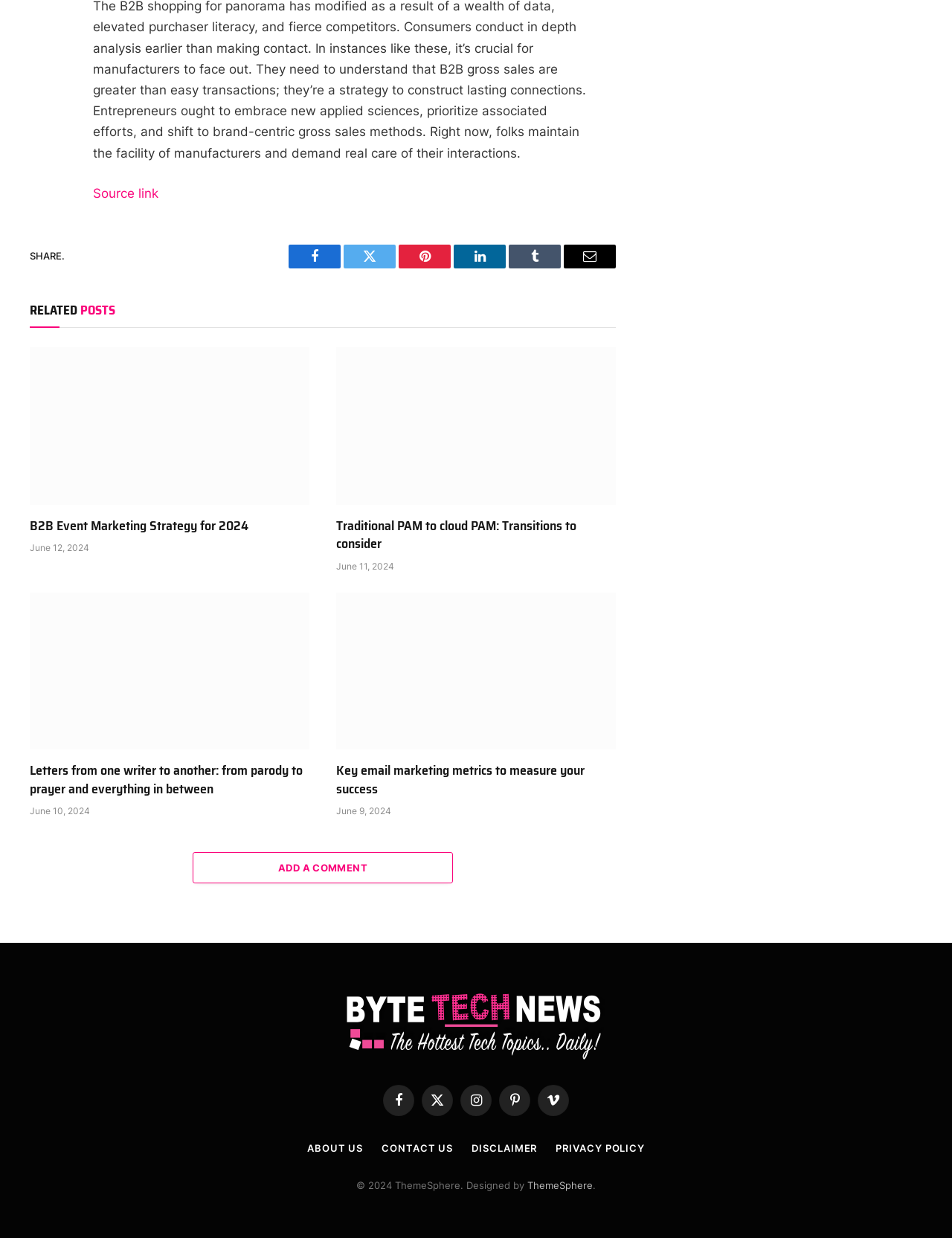Determine the bounding box coordinates for the area you should click to complete the following instruction: "Add a comment".

[0.202, 0.688, 0.476, 0.714]